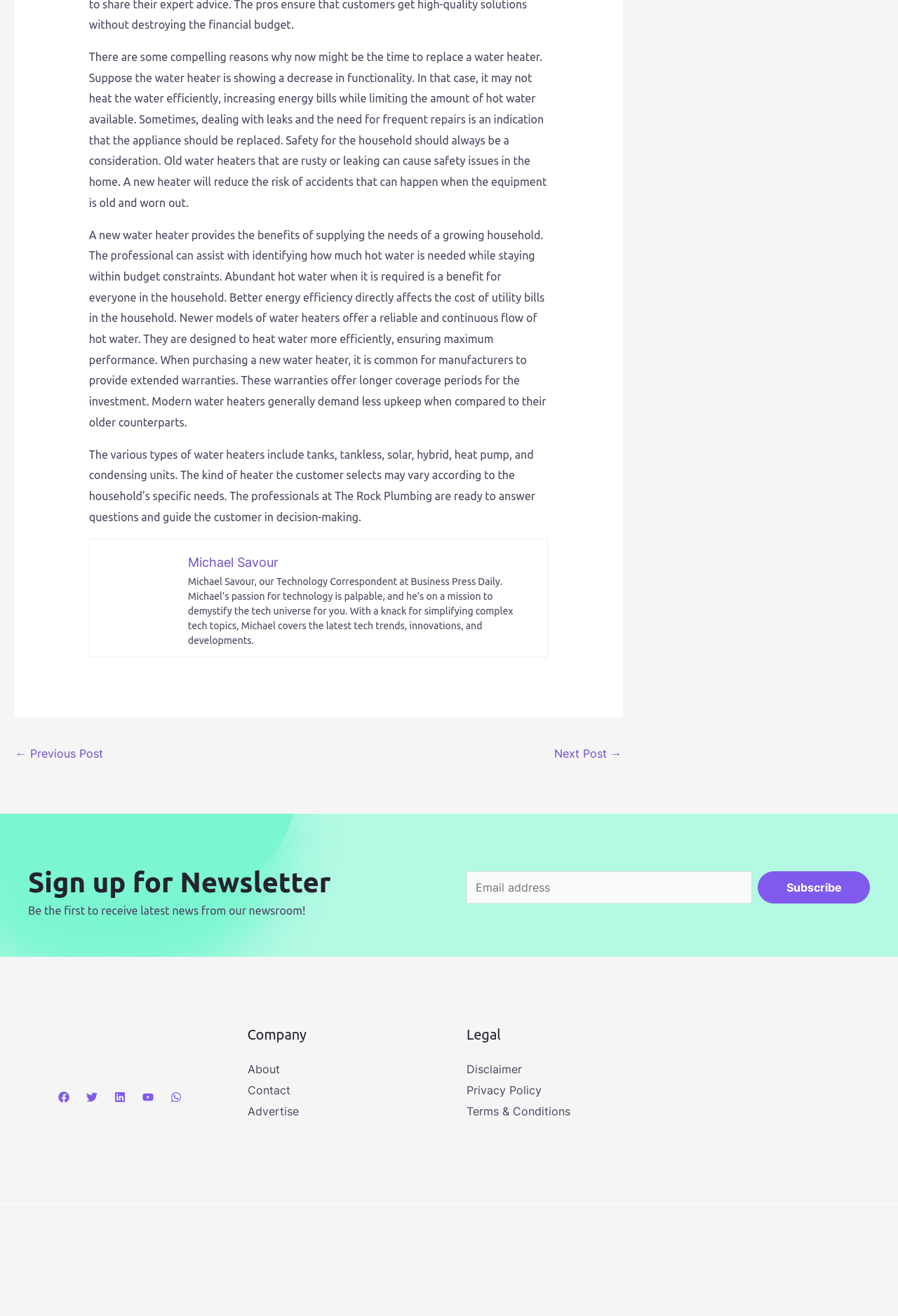Given the webpage screenshot, identify the bounding box of the UI element that matches this description: "Michael Savour".

[0.209, 0.422, 0.31, 0.433]